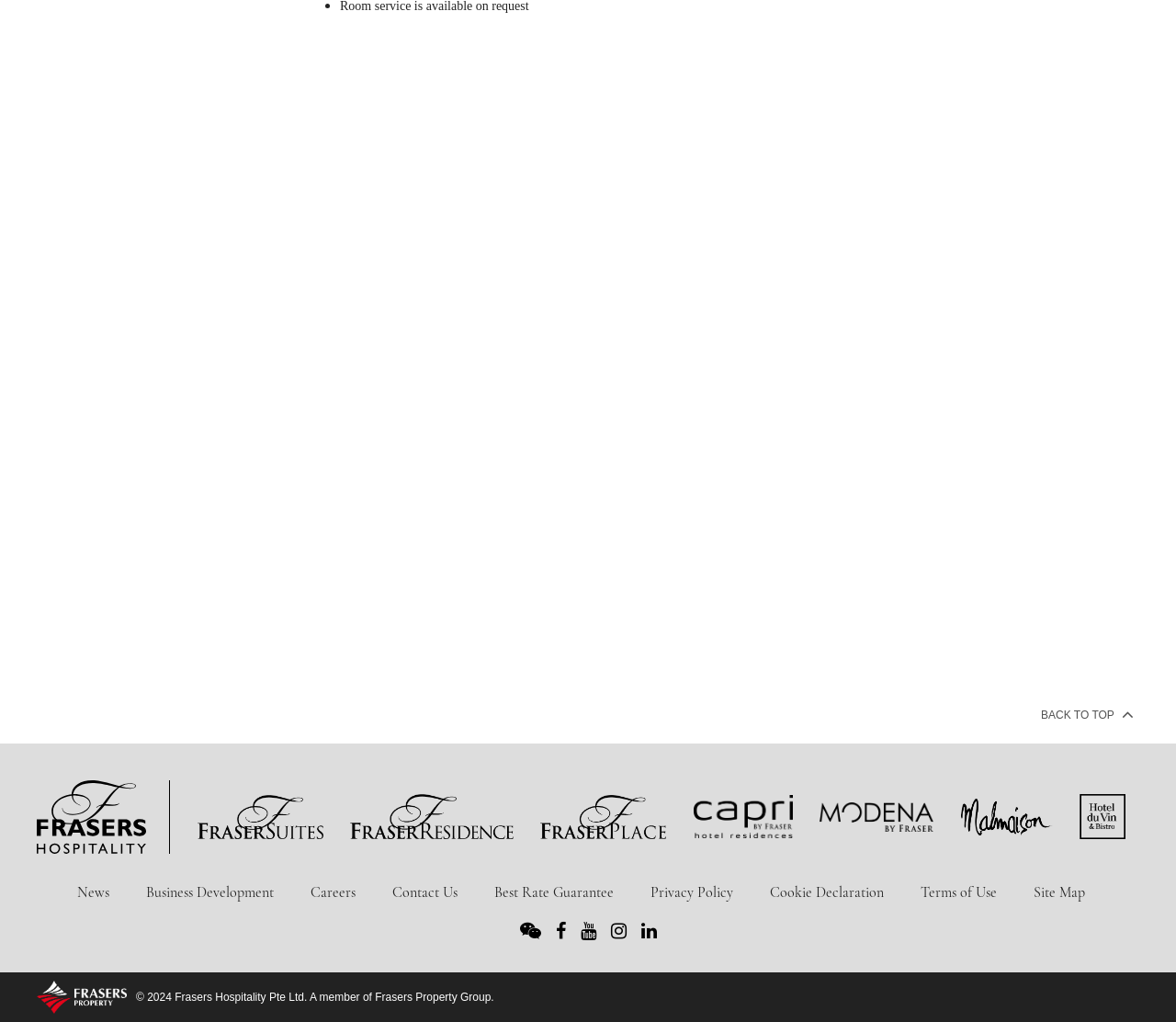Identify the bounding box coordinates of the clickable region required to complete the instruction: "View Triple Room". The coordinates should be given as four float numbers within the range of 0 and 1, i.e., [left, top, right, bottom].

[0.653, 0.653, 0.942, 0.669]